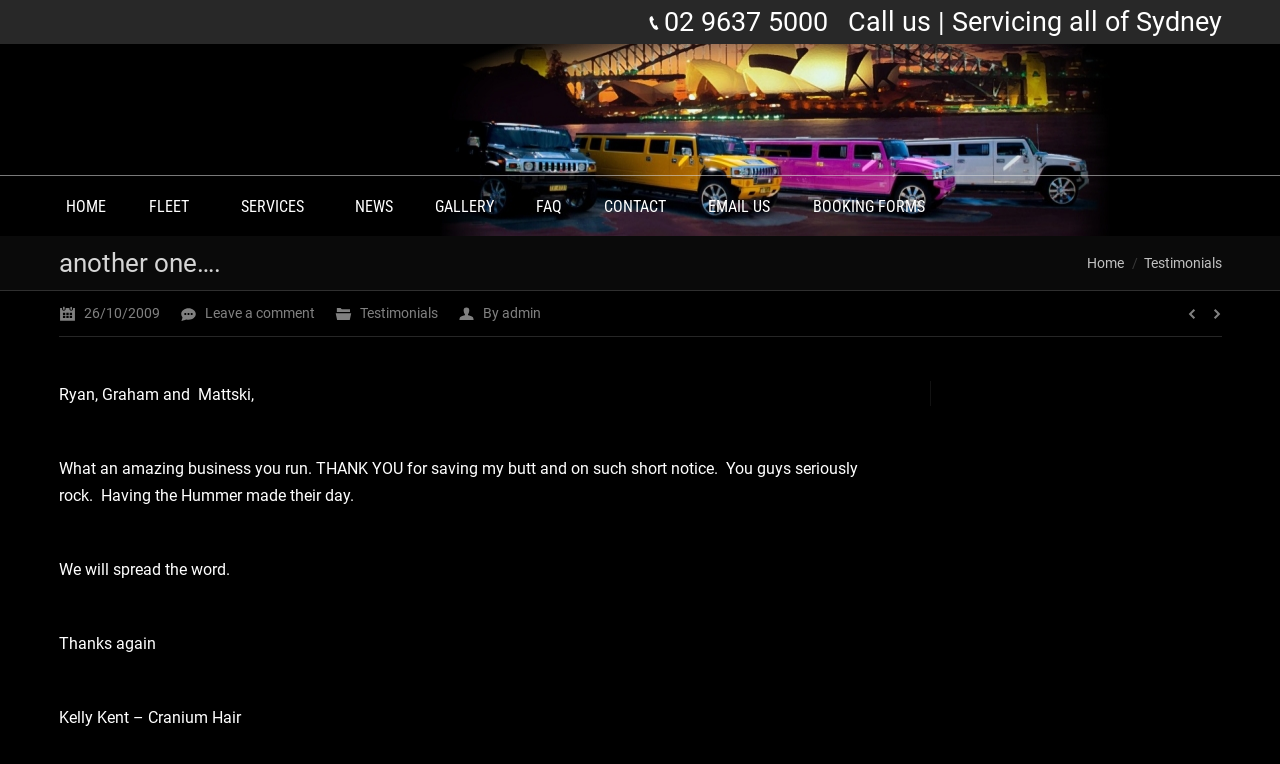Who is the author of the testimonial that mentions a Hummer?
Give a detailed explanation using the information visible in the image.

The author of the testimonial can be found in the section below the main navigation menu, where it is written as 'Ryan, Graham and Mattski,' followed by their testimonial about the business.